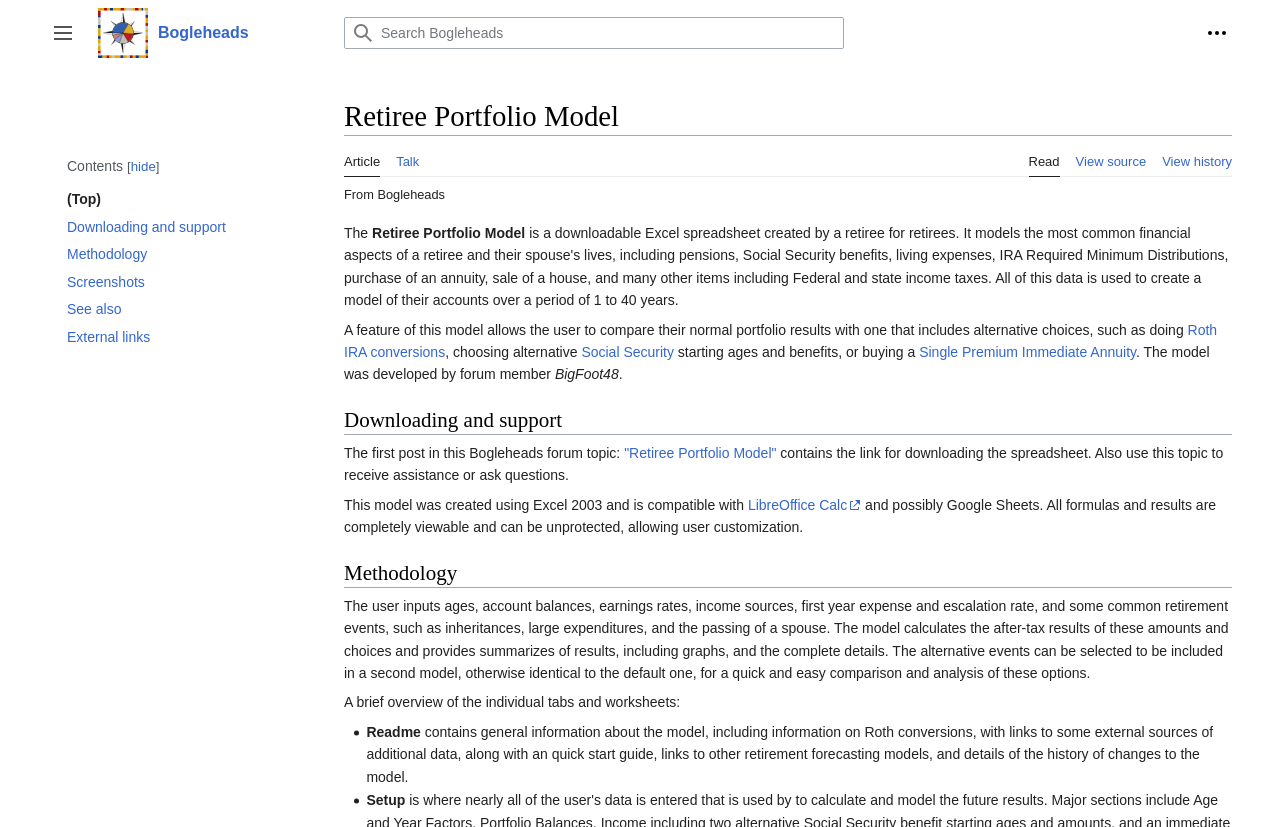Determine the bounding box coordinates of the target area to click to execute the following instruction: "Toggle sidebar."

[0.031, 0.012, 0.067, 0.068]